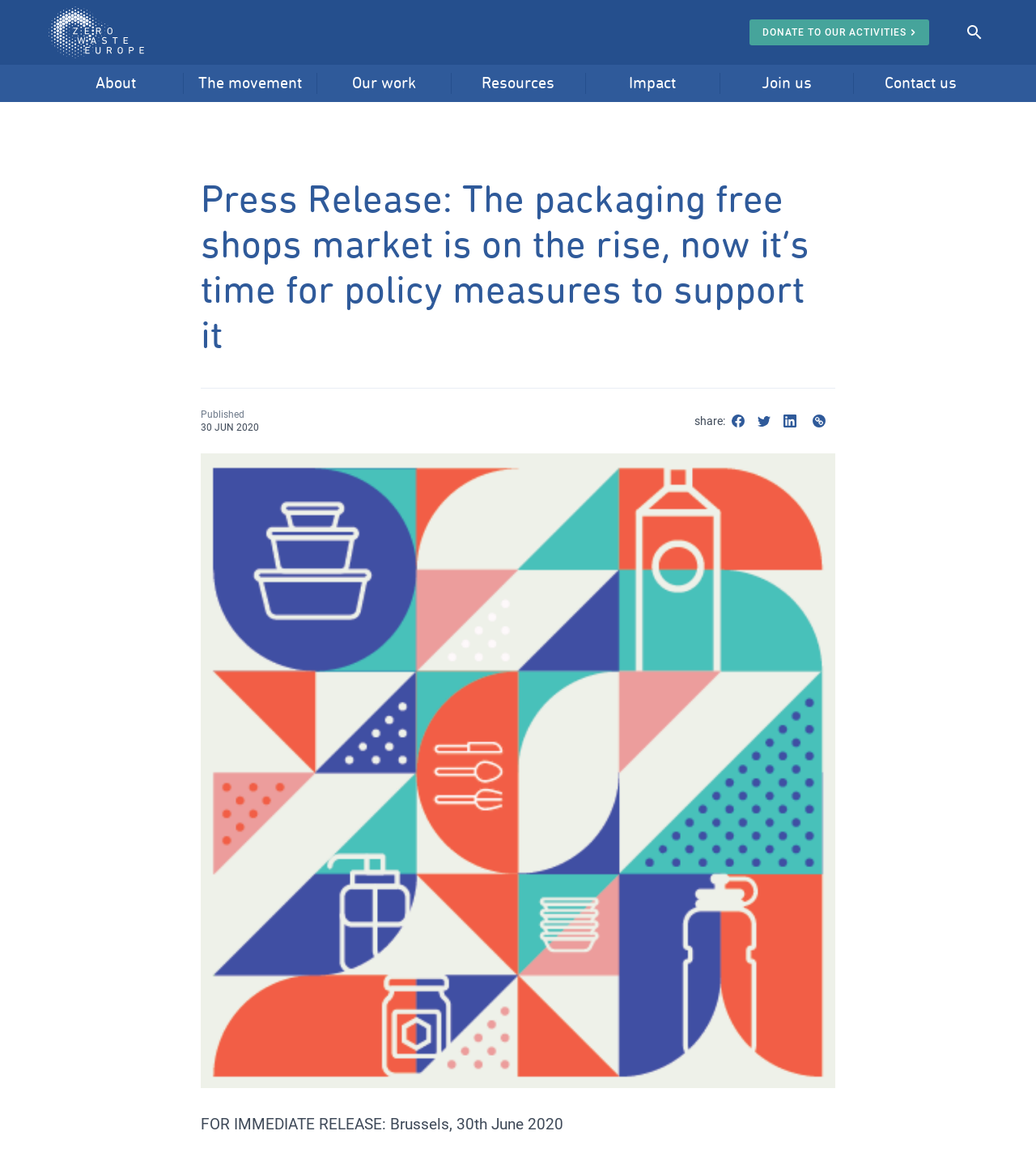Craft a detailed narrative of the webpage's structure and content.

This webpage is about Zero Waste Europe, a organization that promotes a zero waste vision. At the top of the page, there is a navigation menu with links to different sections, including "About", "The movement", "Our work", "Resources", "Impact", and "Join us". Below the navigation menu, there is a heading that reads "Press Release: The packaging free shops market is on the rise, now it’s time for policy measures to support it". 

To the left of the heading, there is a link to "Zero Waste Europe" and a "DONATE TO OUR ACTIVITIES" button. On the right side, there is a "DONATE" button. Below the heading, there is a published date "30 JUN 2020" and a "share" option with links to Facebook, Twitter, and Linkedin.

The main content of the page is divided into sections, each with a heading and several links to related topics. The sections include "About", "The movement", "Our work", "Resources", "Impact", and "Join us". Each section has multiple links to specific topics, such as "Why a zero waste vision?", "Our network", "Global", "EU policy", "Local", "Projects", "Library", "Press releases", "Blog posts", "Newsletter", "Events", "Legislation victories", "Members’ victories", "Numbers and statistics", "Testimonials", "Work with us", "Join our campaigns", "Join the ZWE network", and "Donate".